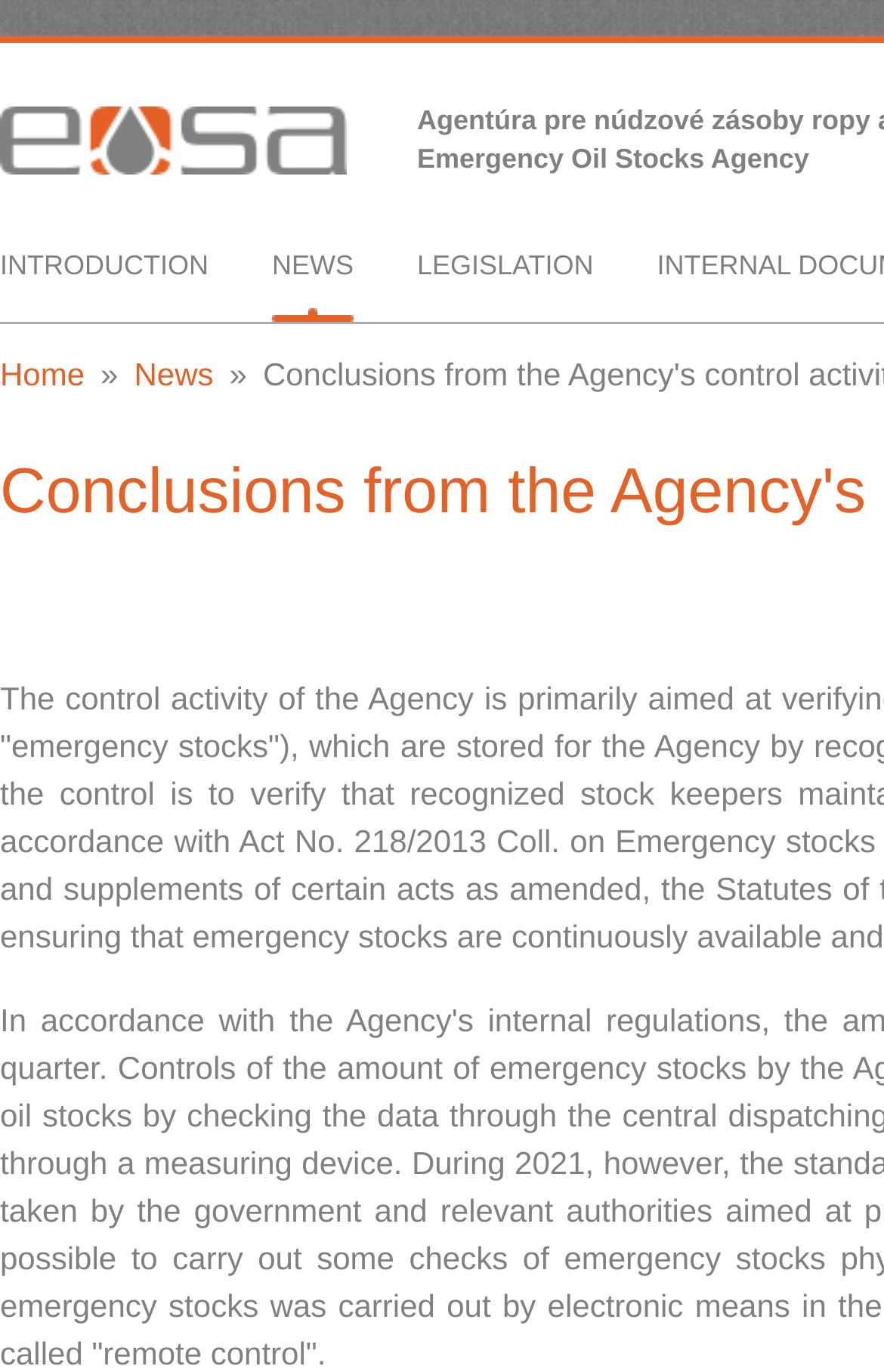Answer in one word or a short phrase: 
What is the purpose of the '»' symbol?

Navigation separator